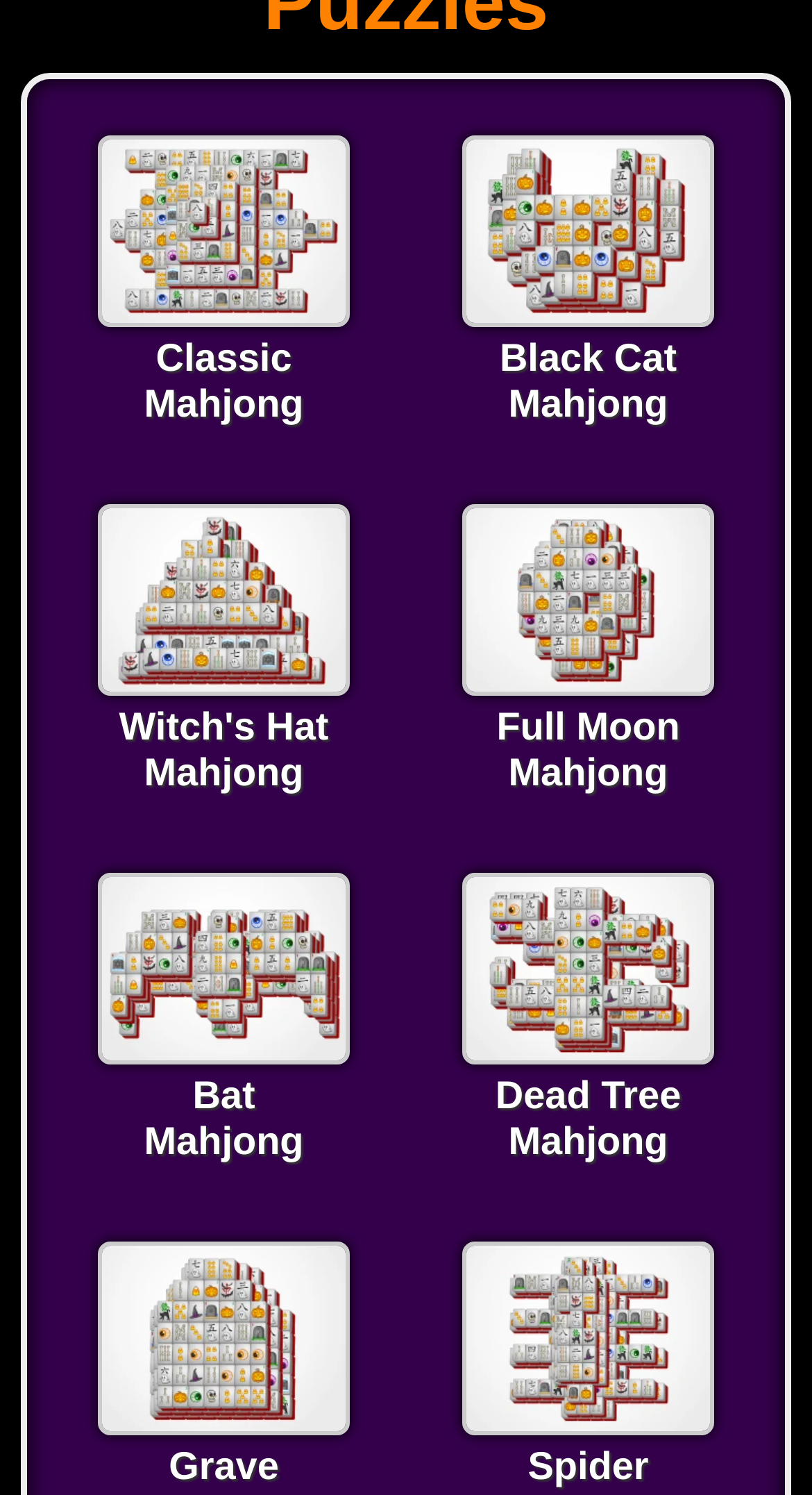Answer the question in one word or a short phrase:
Is there a Mahjong game with a witch theme?

Yes